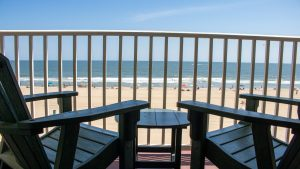What is the location of the beach?
Please use the image to deliver a detailed and complete answer.

The caption specifies that the beach is located in Ocean City, Maryland, which is a coastal city in the state of Maryland.